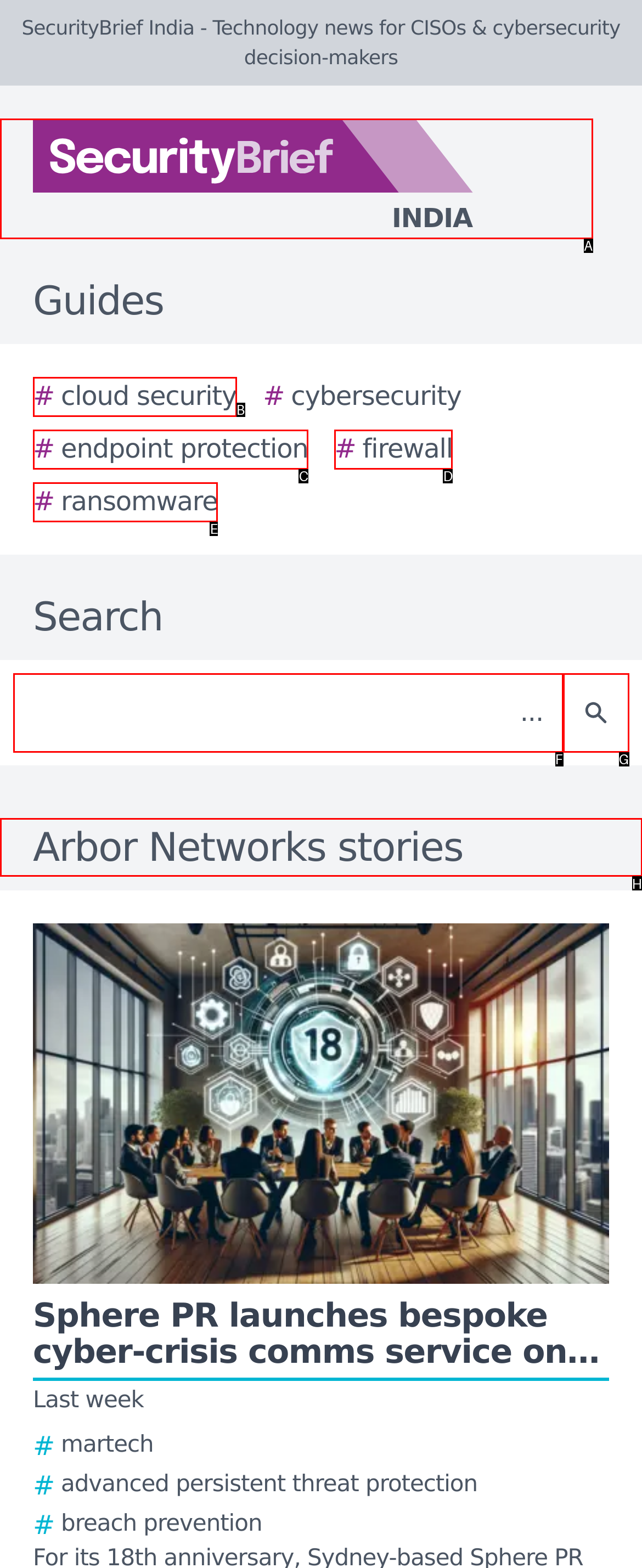Identify which lettered option to click to carry out the task: View Arbor Networks stories. Provide the letter as your answer.

H